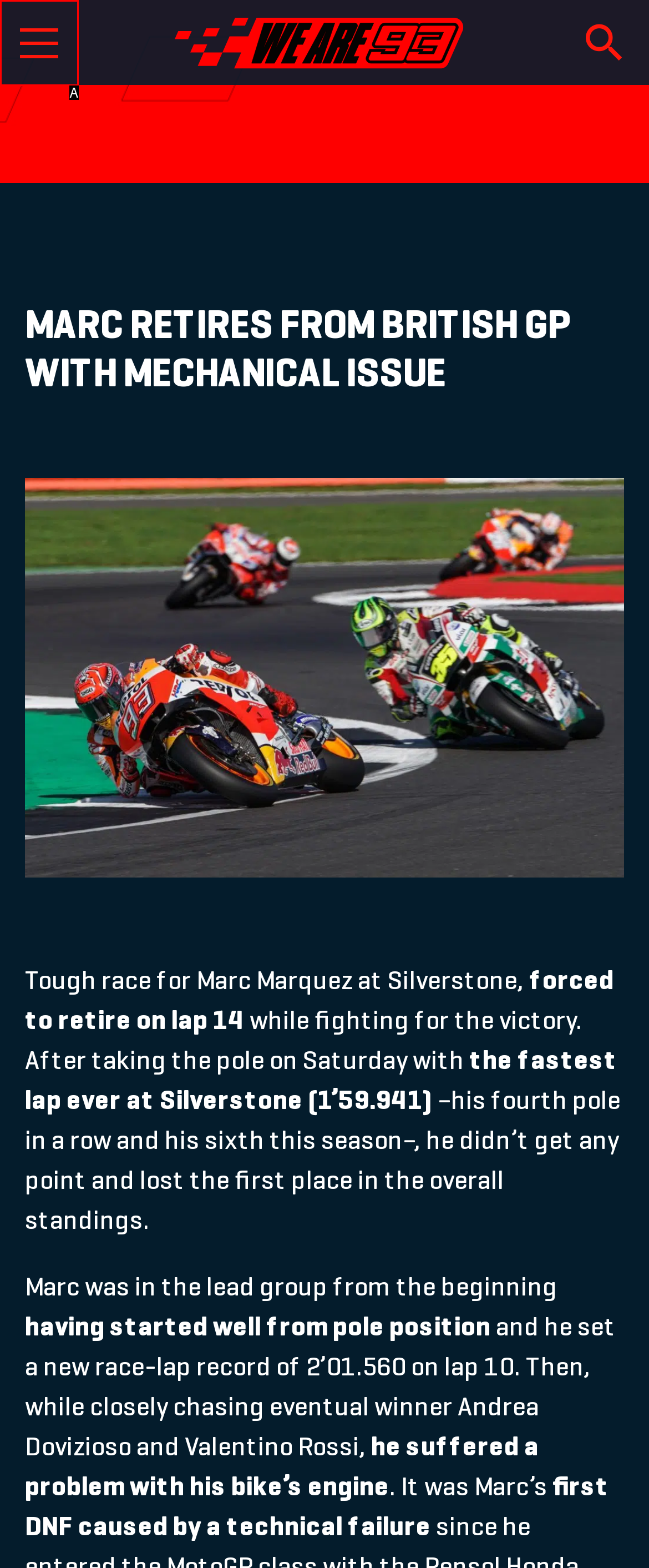Select the HTML element that corresponds to the description: Cookie settings
Reply with the letter of the correct option from the given choices.

None